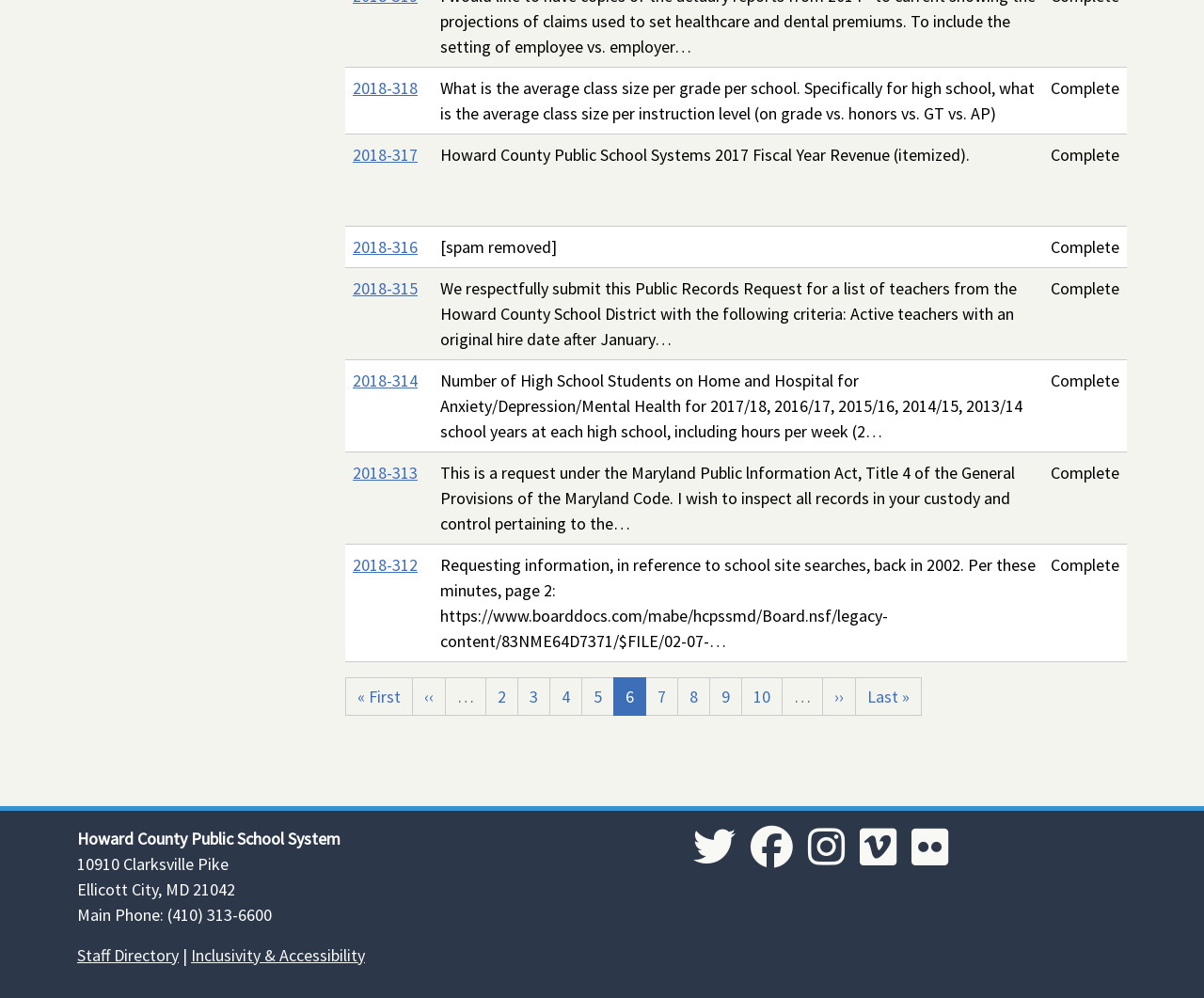Provide the bounding box coordinates in the format (top-left x, top-left y, bottom-right x, bottom-right y). All values are floating point numbers between 0 and 1. Determine the bounding box coordinate of the UI element described as: Jill Colby

None